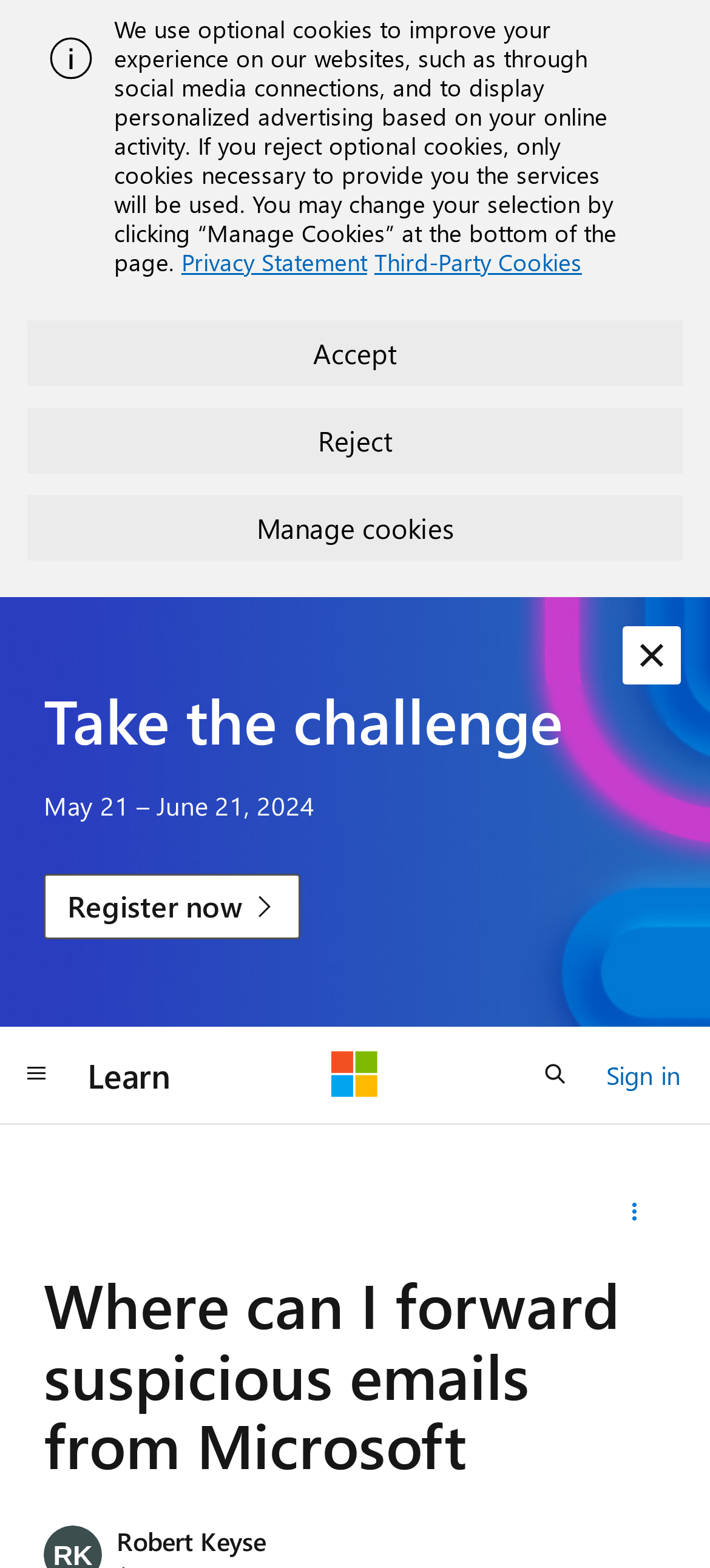Please identify the bounding box coordinates of the region to click in order to complete the task: "open search". The coordinates must be four float numbers between 0 and 1, specified as [left, top, right, bottom].

[0.731, 0.664, 0.833, 0.706]